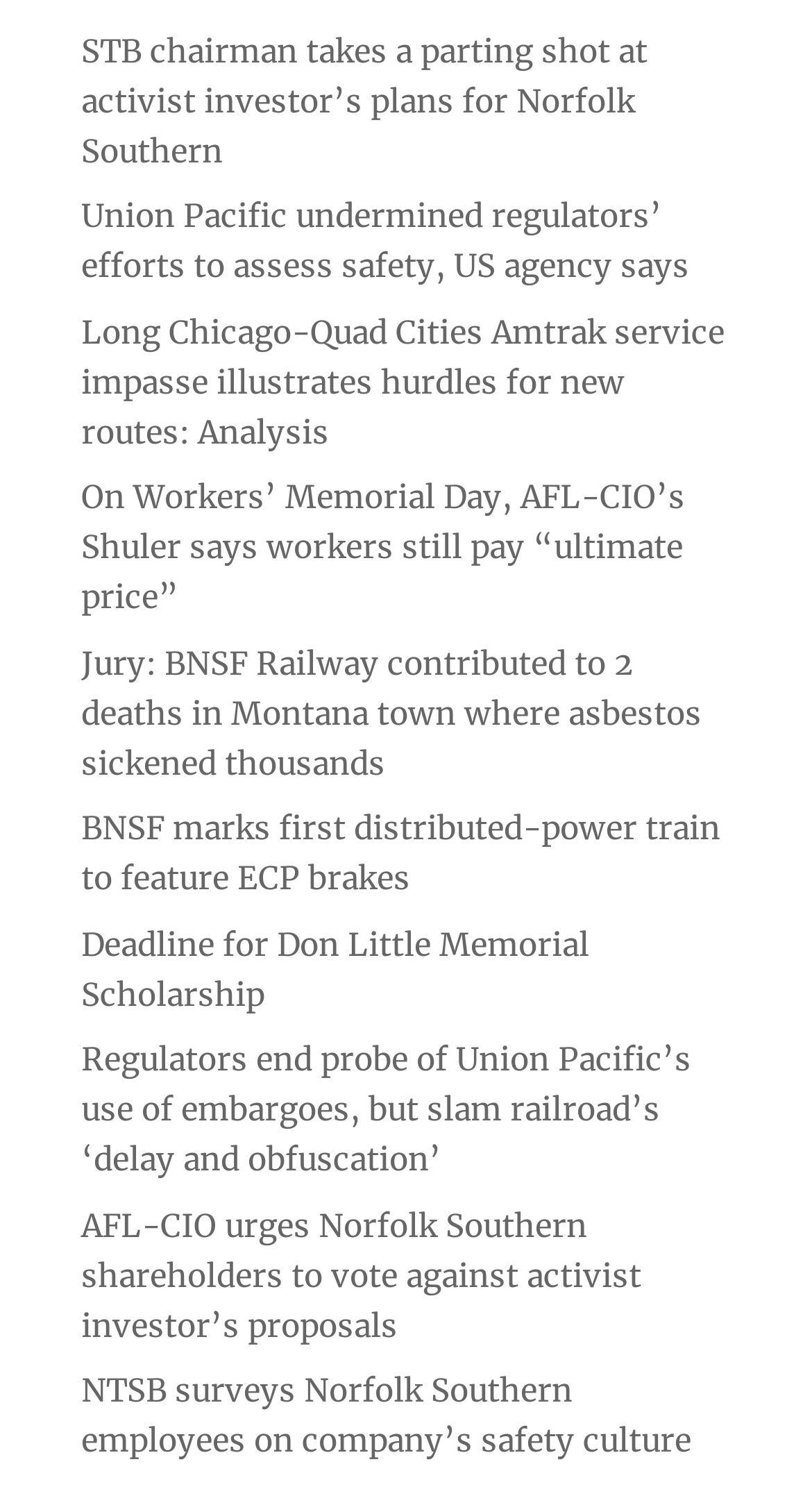Please identify the bounding box coordinates of the element's region that needs to be clicked to fulfill the following instruction: "Explore the deadline for Don Little Memorial Scholarship". The bounding box coordinates should consist of four float numbers between 0 and 1, i.e., [left, top, right, bottom].

[0.1, 0.614, 0.726, 0.674]